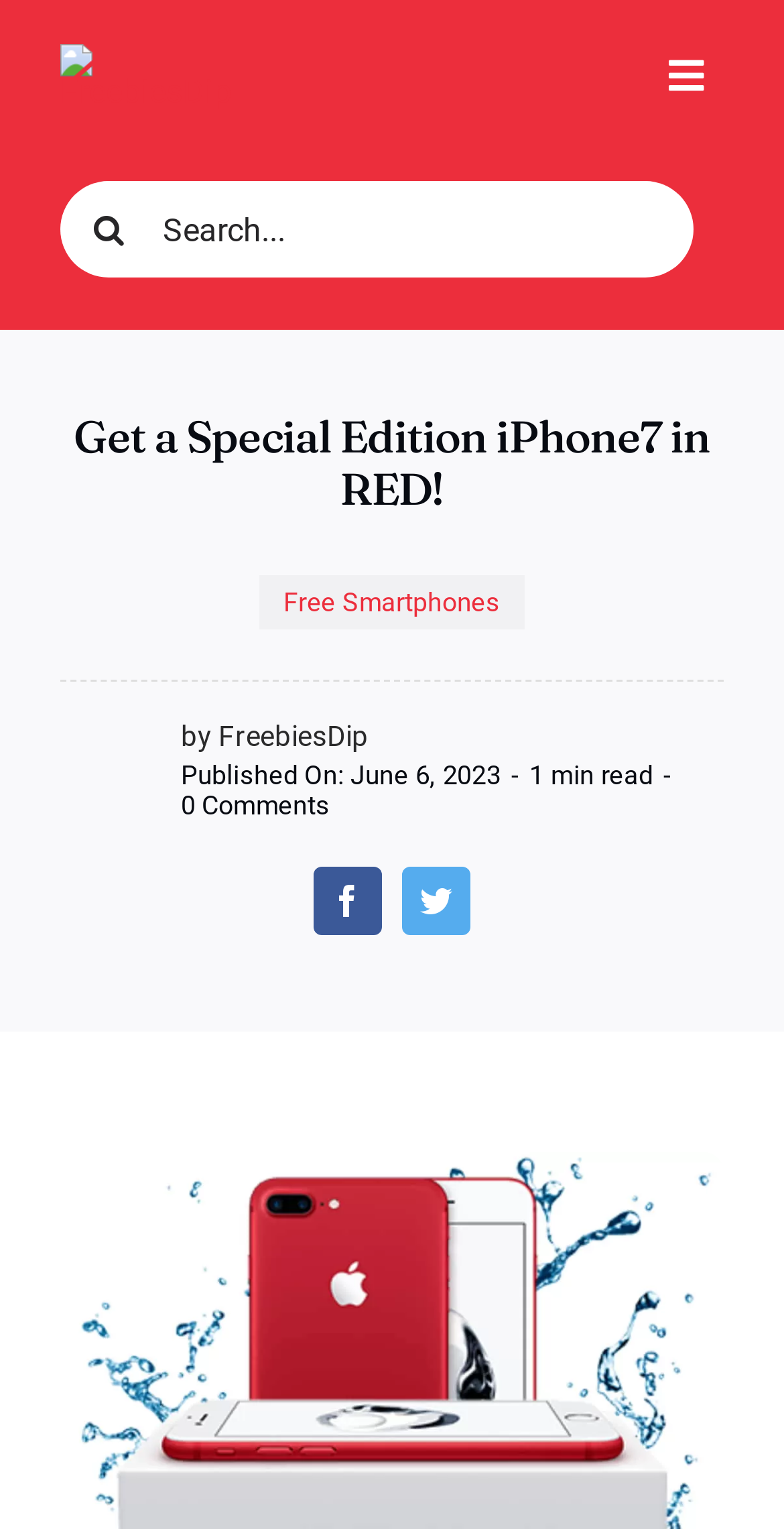Find the bounding box coordinates for the area that should be clicked to accomplish the instruction: "Click on the 'Freebies Dip' link".

[0.077, 0.026, 0.329, 0.051]